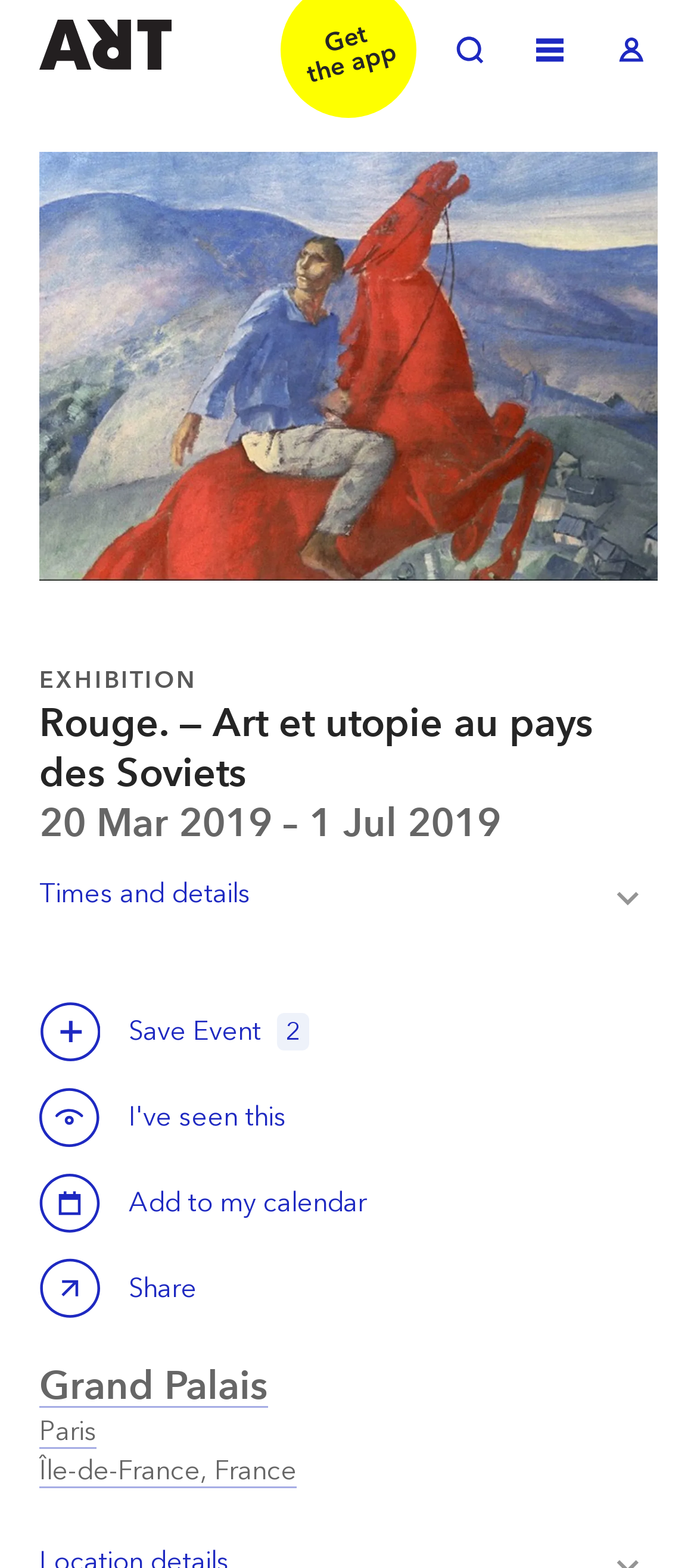Give a comprehensive overview of the webpage, including key elements.

The webpage is about an exhibition titled "Rouge. — Art et utopie au pays des Soviets" at the Grand Palais in Paris. At the top left, there are three links: "Welcome to ArtRabbit", "Toggle Search", and "Toggle Menu", followed by "Toggle Log in" at the top right. 

Below these links, there is a prominent image of a painting, "Fantaisie" by Petrov-Vodkine Kuzma, with a zoom-in option. 

The main content of the webpage is divided into sections. The first section has three headings: "EXHIBITION", the exhibition title, and the duration of the exhibition from March 20, 2019, to July 1, 2019. Below these headings, there are buttons to toggle times and details, save the event, and add it to a calendar. 

Further down, there is a section with a heading "Grand Palais" and a link to the Grand Palais website, followed by a link to the location "Paris Île-de-France, France" at the bottom of the page.